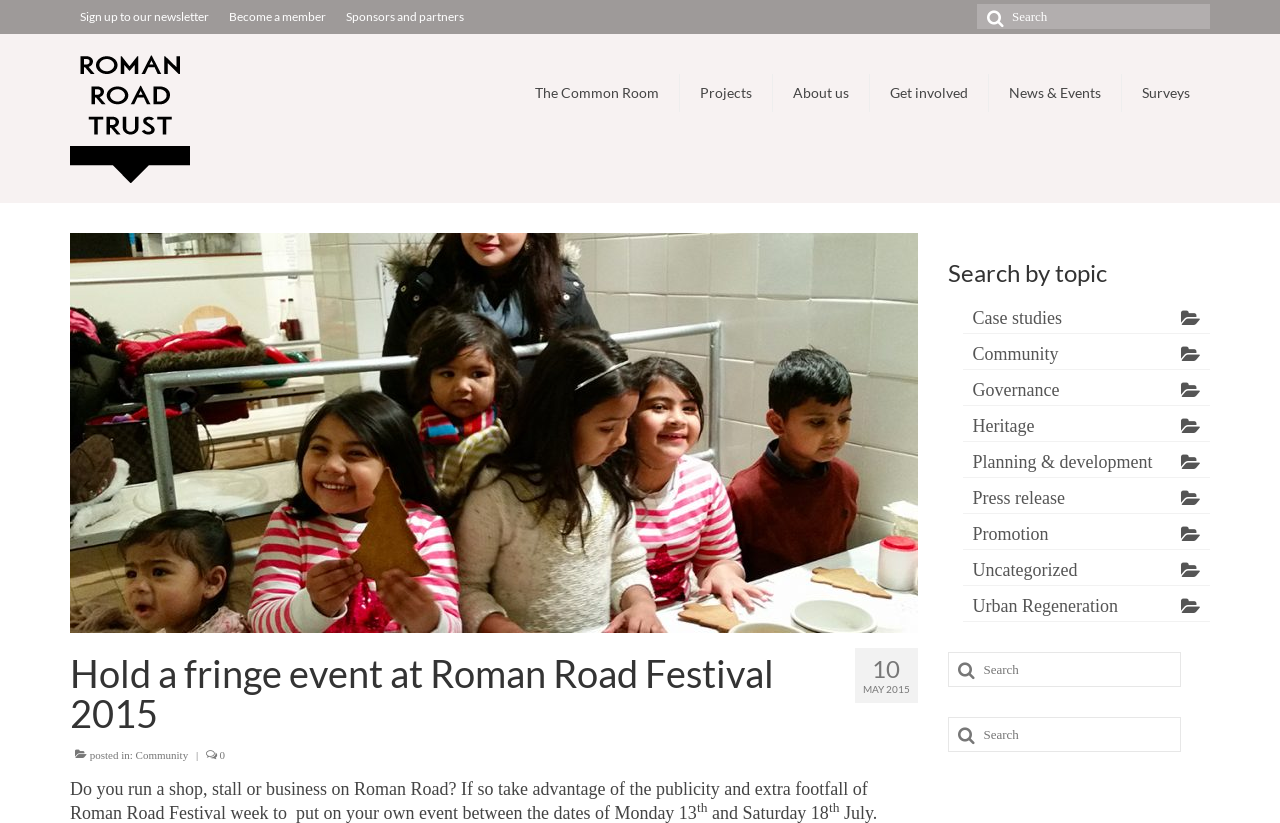Produce an elaborate caption capturing the essence of the webpage.

This webpage is about the Roman Road Festival 2015, specifically focusing on holding a fringe event during the festival week. At the top, there are three links: "Sign up to our newsletter", "Become a member", and "Sponsors and partners". Next to these links, there is a search bar with a magnifying glass icon and a placeholder text "Search for:". 

Below the search bar, there is a logo of the Roman Road Trust, which is an image link. To the right of the logo, there are six links: "The Common Room", "Projects", "About us", "Get involved", "News & Events", and "Surveys". 

The main content of the page starts with a heading "Hold a fringe event at Roman Road Festival 2015" followed by a paragraph of text that encourages shop, stall, or business owners on Roman Road to take advantage of the festival week to host their own events. The text also specifies the dates of the festival week.

To the left of the main content, there is a section with a link "Cookie cutting workshop at GKelly Pie and Mash shop" accompanied by an image. Below this section, there is a heading "MAY 2015" and a list of links categorized by topic, including "Case studies", "Community", "Governance", and others. Each link has a small arrow icon next to it.

At the bottom of the page, there are two more search bars, each with a magnifying glass icon and a placeholder text "Search for:".